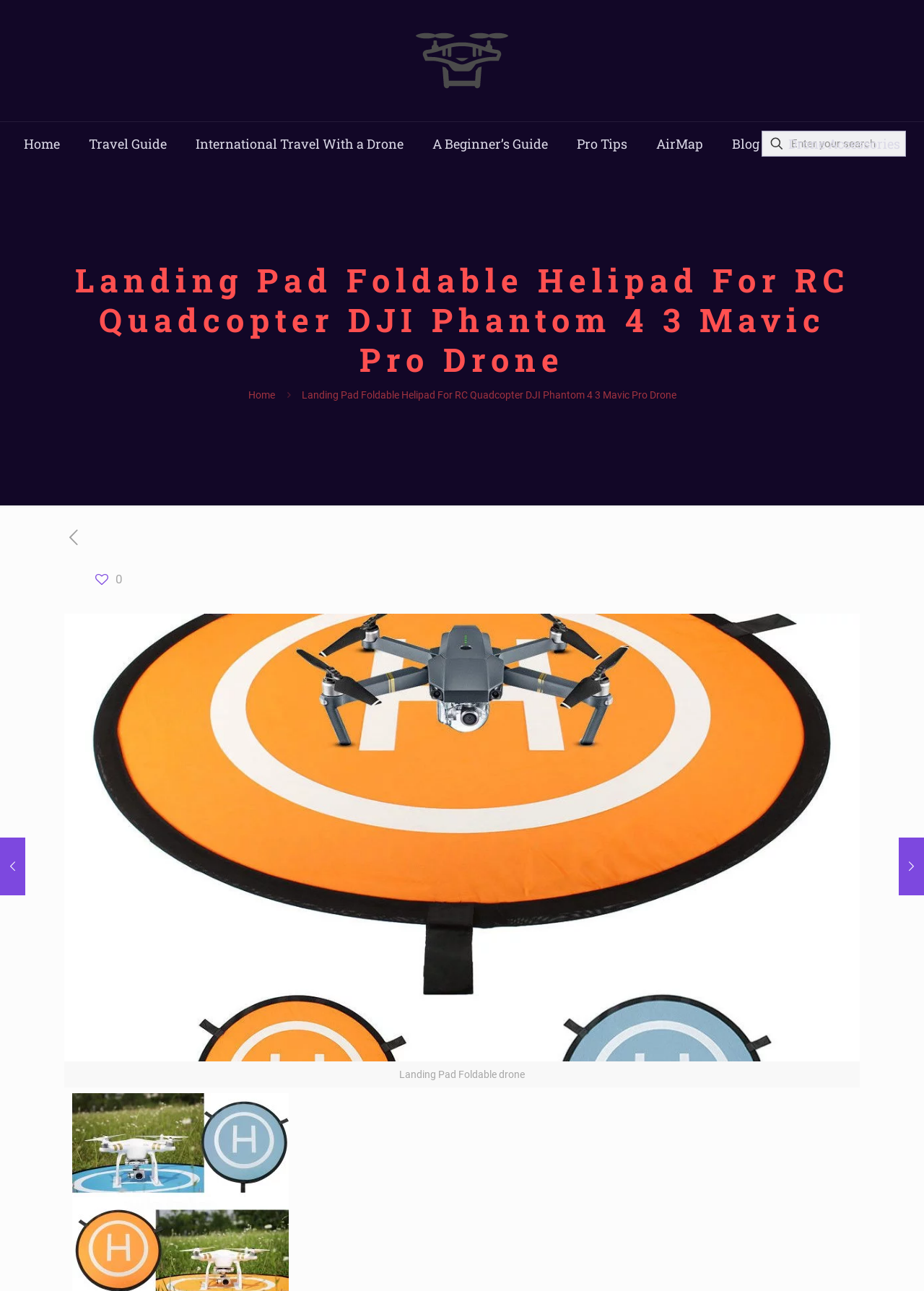What is the function of the 'Back to top' link?
Examine the webpage screenshot and provide an in-depth answer to the question.

I found a link with the text 'Back to top icon' at the bottom of the webpage. The function of this link is to allow users to quickly scroll back to the top of the page when they are at the bottom.